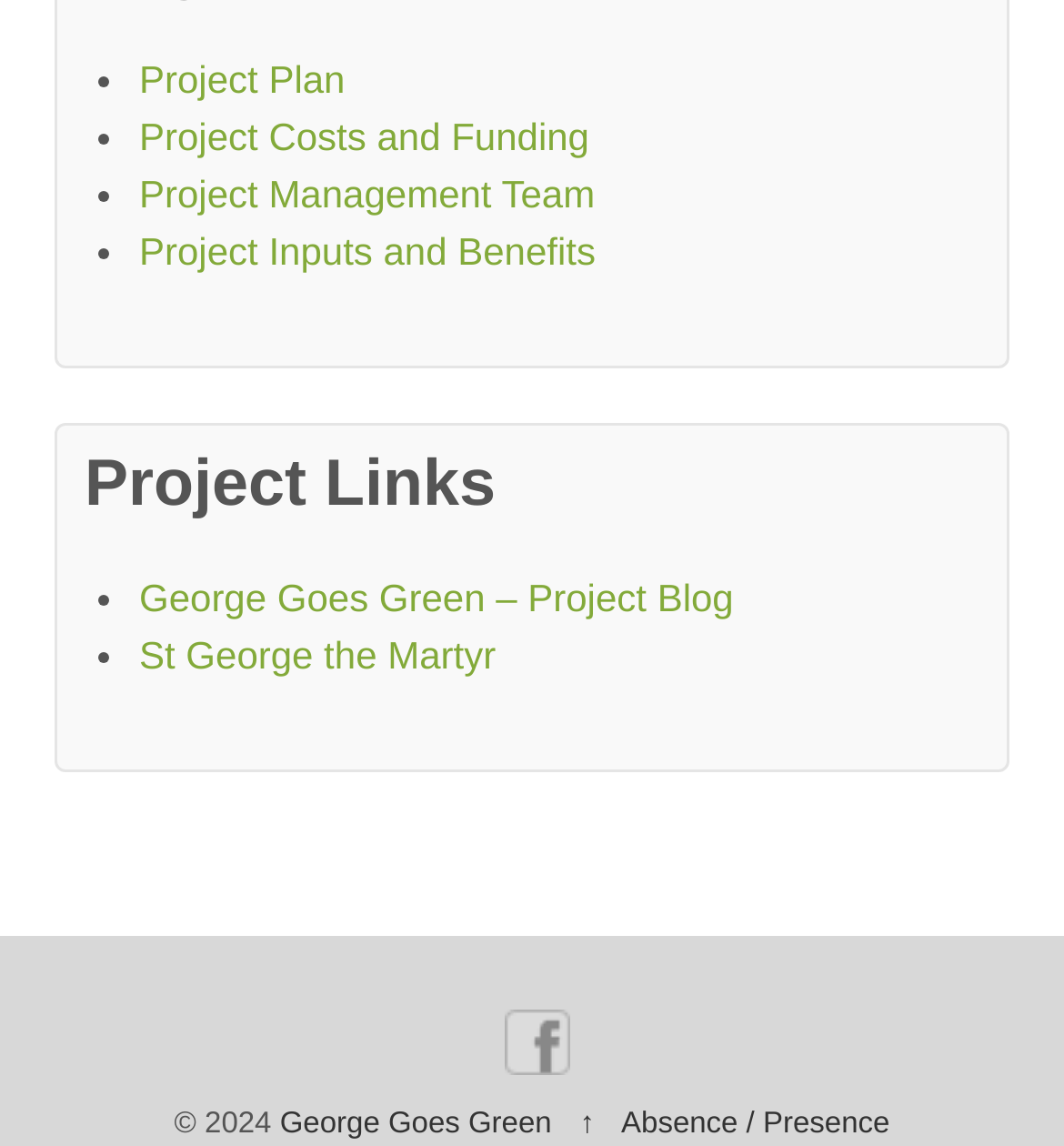Please determine the bounding box coordinates of the section I need to click to accomplish this instruction: "visit project blog".

[0.131, 0.503, 0.69, 0.541]